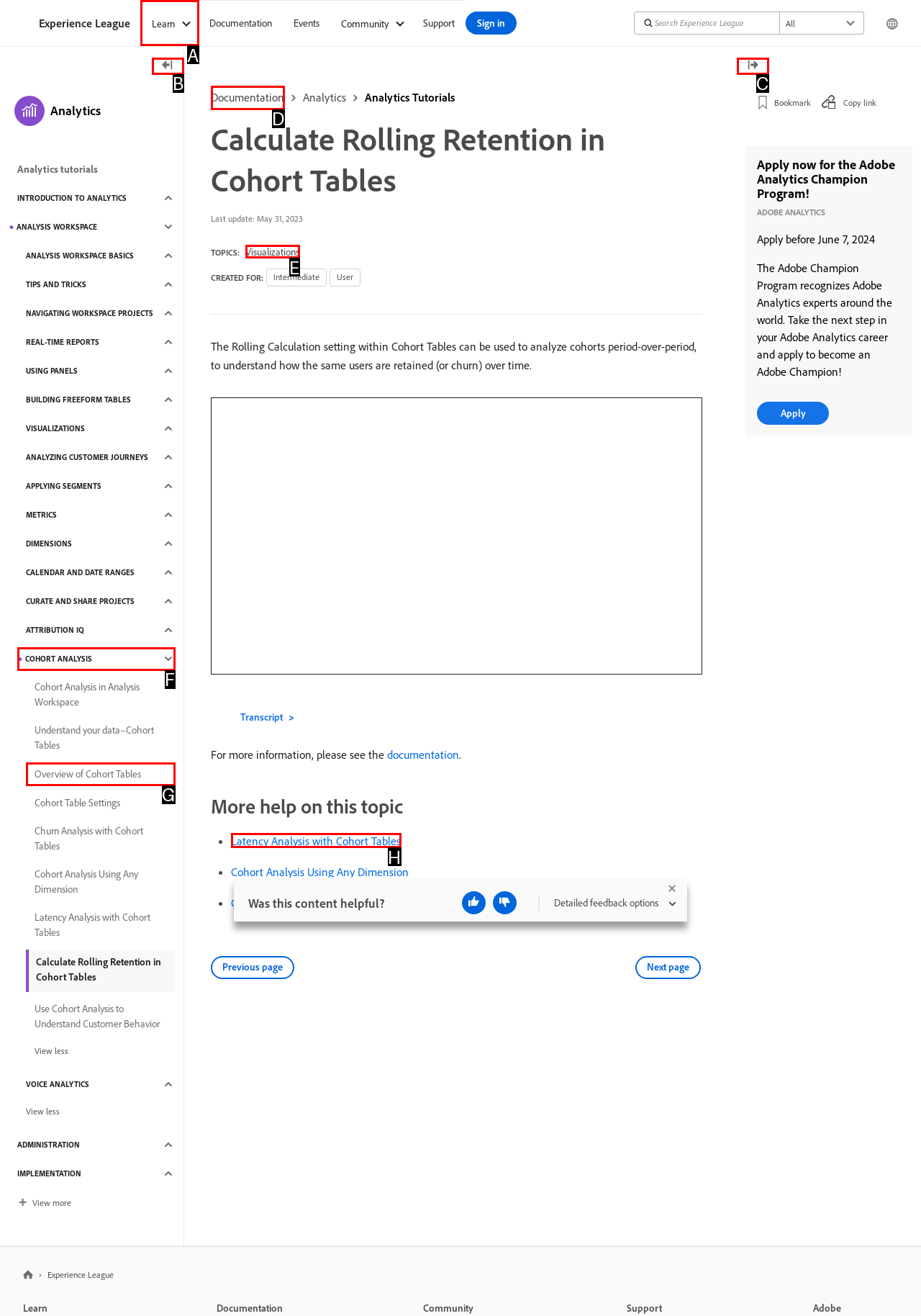What letter corresponds to the UI element to complete this task: Click the 'Learn' button
Answer directly with the letter.

A